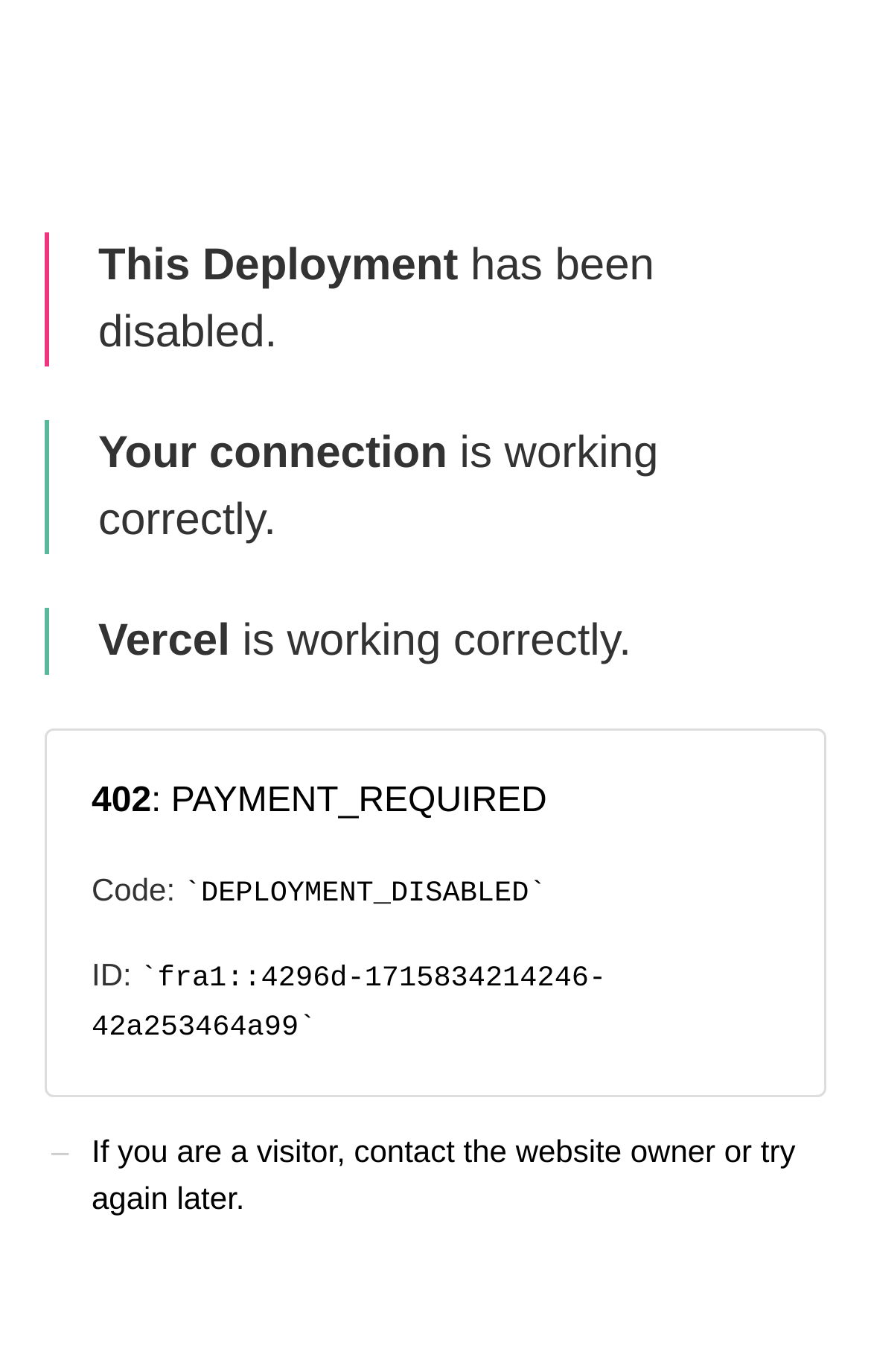What should a visitor do in this situation?
Refer to the screenshot and answer in one word or phrase.

Contact the website owner or try again later